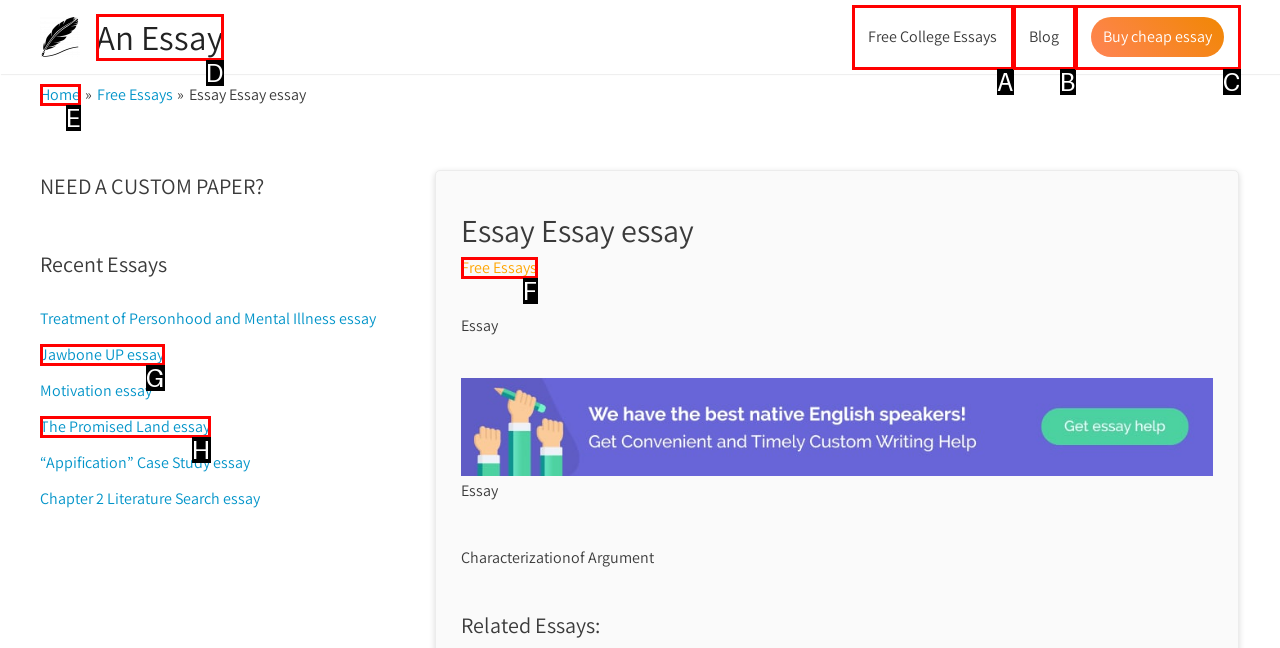Identify the bounding box that corresponds to: The Promised Land essay
Respond with the letter of the correct option from the provided choices.

H